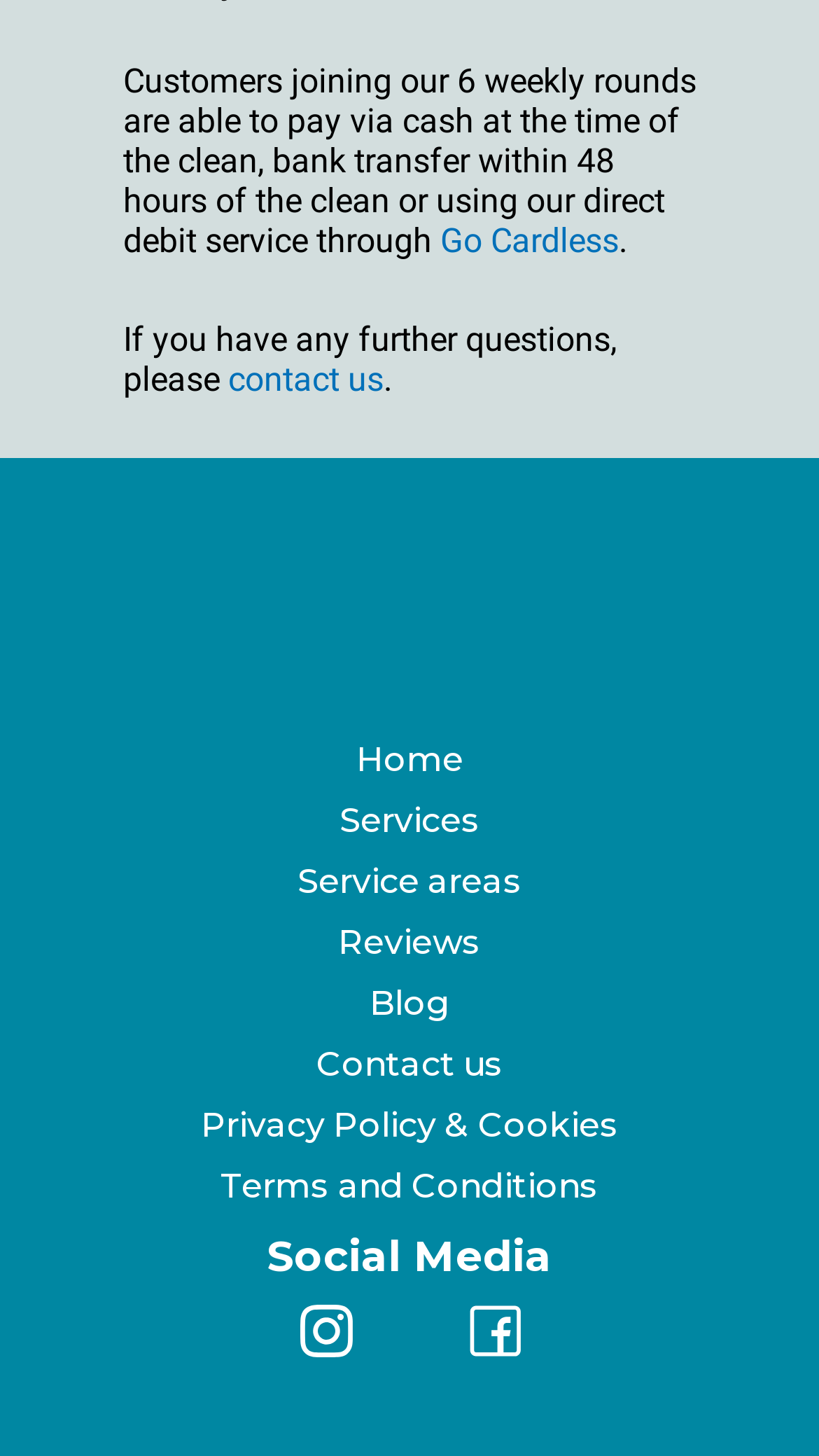Please determine the bounding box coordinates of the element's region to click for the following instruction: "Click Go Cardless".

[0.537, 0.151, 0.755, 0.179]